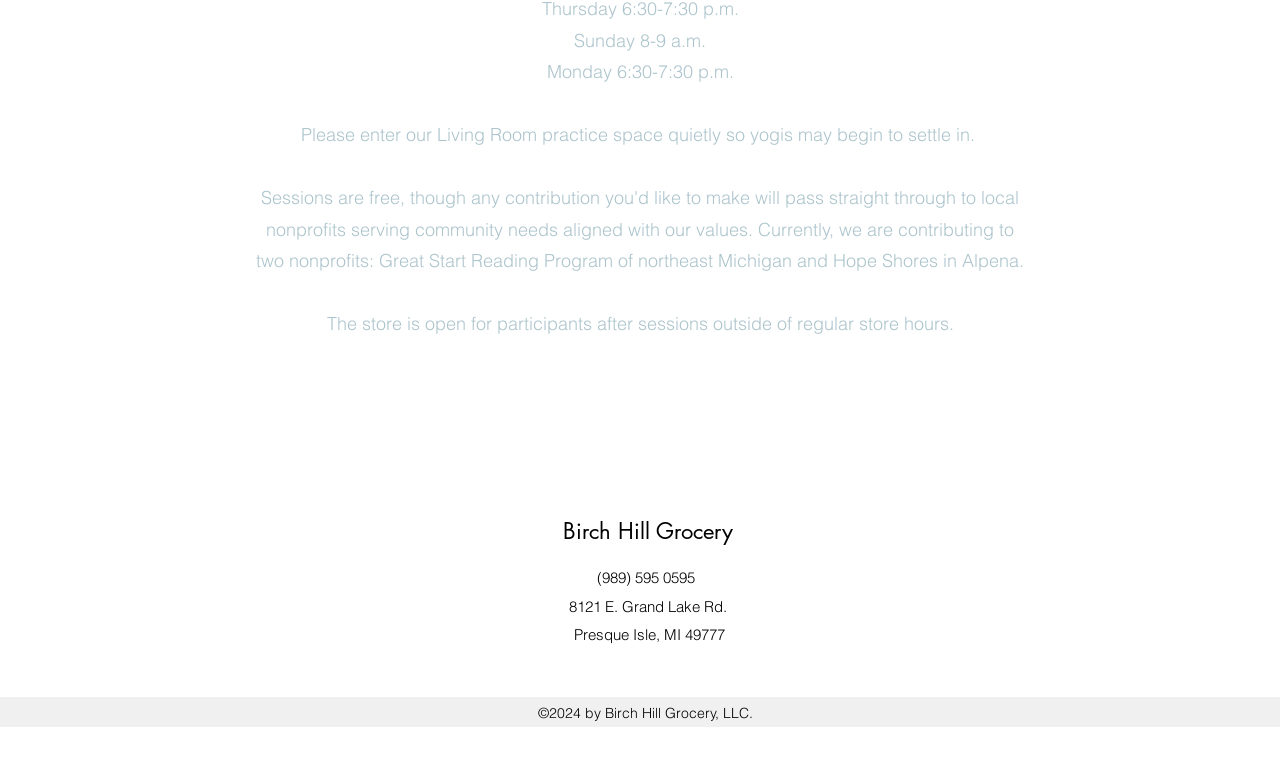What is the phone number of Birch Hill Grocery?
Based on the image, respond with a single word or phrase.

(989) 595 0595